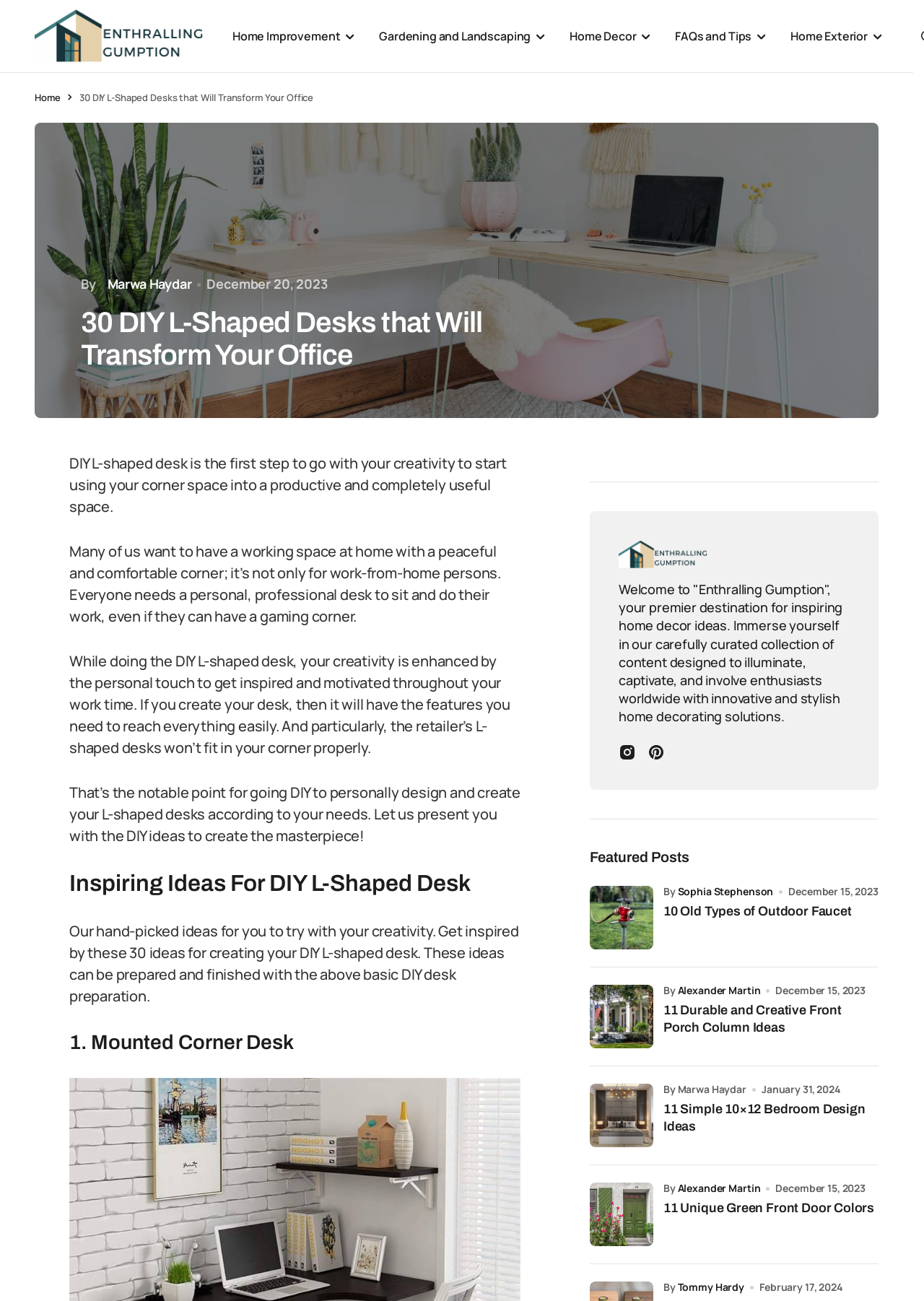Provide a short answer using a single word or phrase for the following question: 
What is the purpose of the 'Featured Posts' section?

To showcase related articles